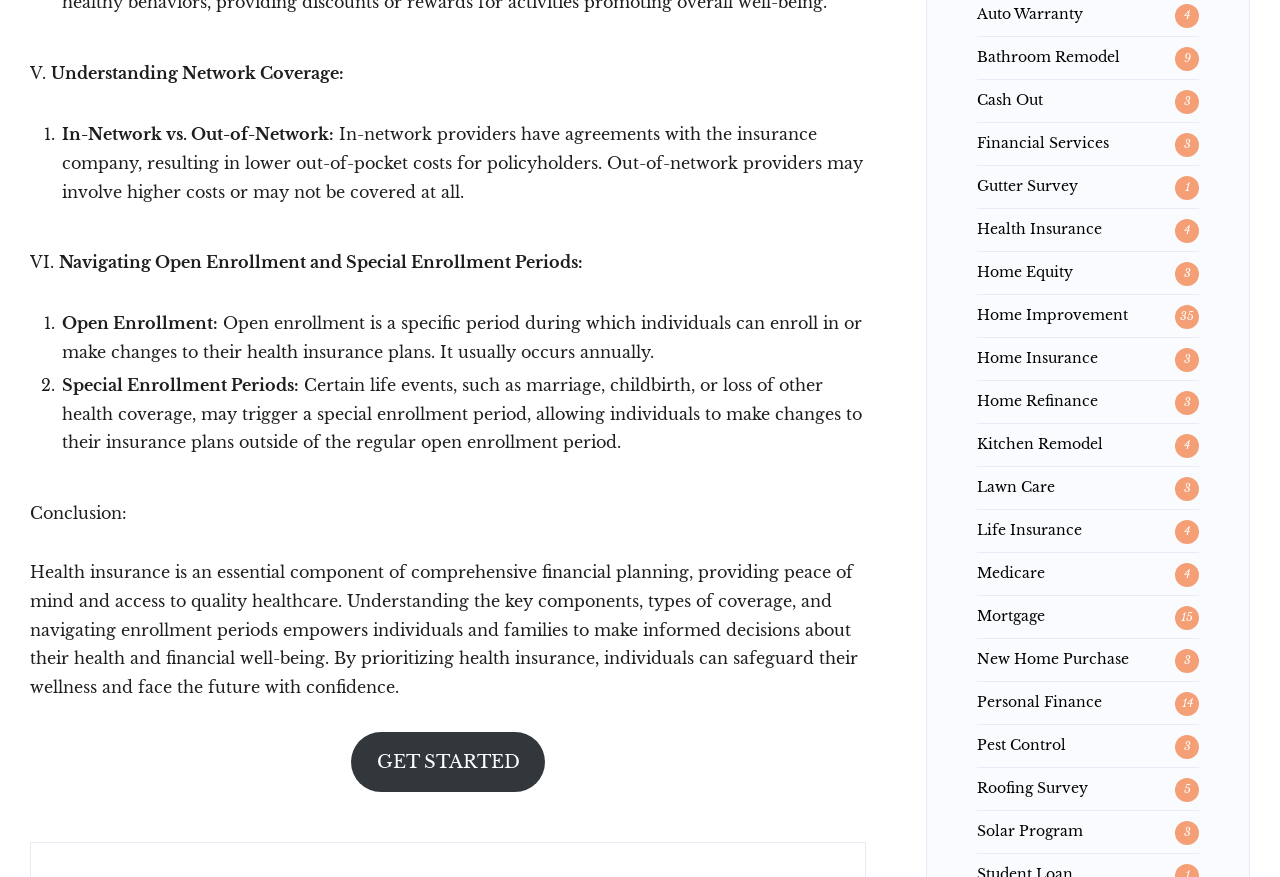Please find the bounding box coordinates in the format (top-left x, top-left y, bottom-right x, bottom-right y) for the given element description. Ensure the coordinates are floating point numbers between 0 and 1. Description: New Home Purchase

[0.763, 0.741, 0.882, 0.762]